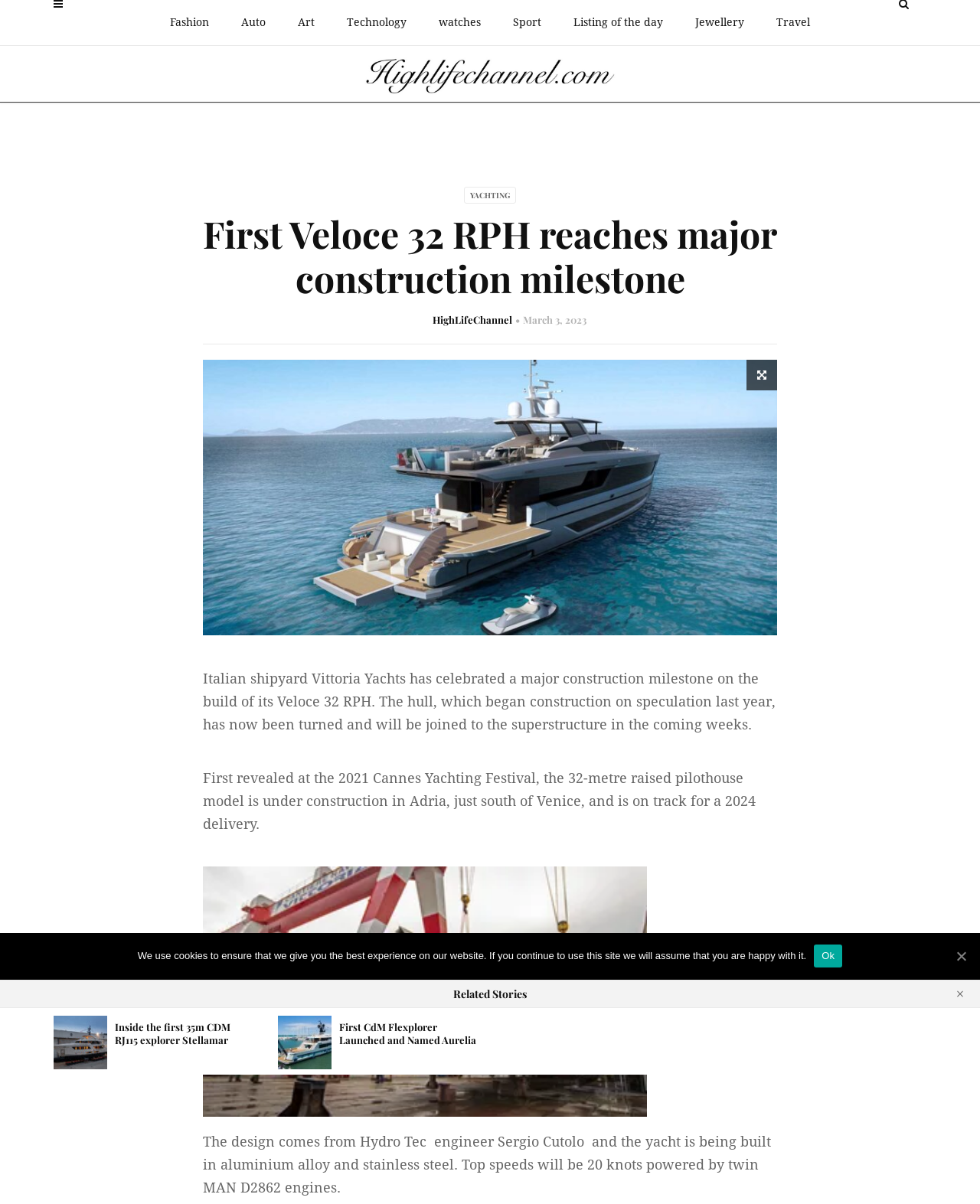What is the name of the shipyard building the Veloce 32 RPH?
Refer to the image and offer an in-depth and detailed answer to the question.

The webpage mentions that 'Italian shipyard Vittoria Yachts has celebrated a major construction milestone on the build of its Veloce 32 RPH', indicating that Vittoria Yachts is the shipyard building the Veloce 32 RPH.